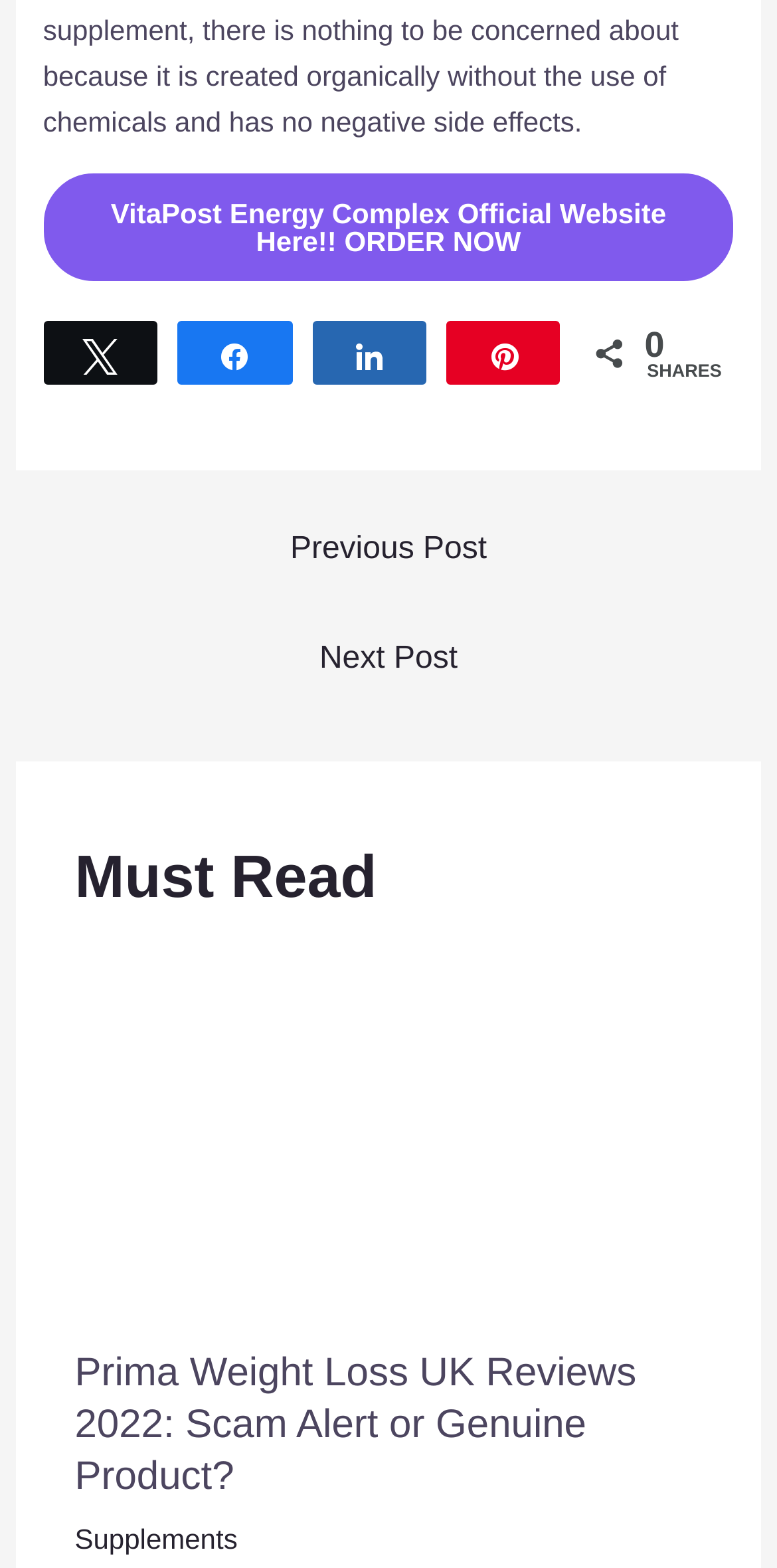Identify the coordinates of the bounding box for the element that must be clicked to accomplish the instruction: "Go to previous post".

[0.043, 0.329, 0.957, 0.377]